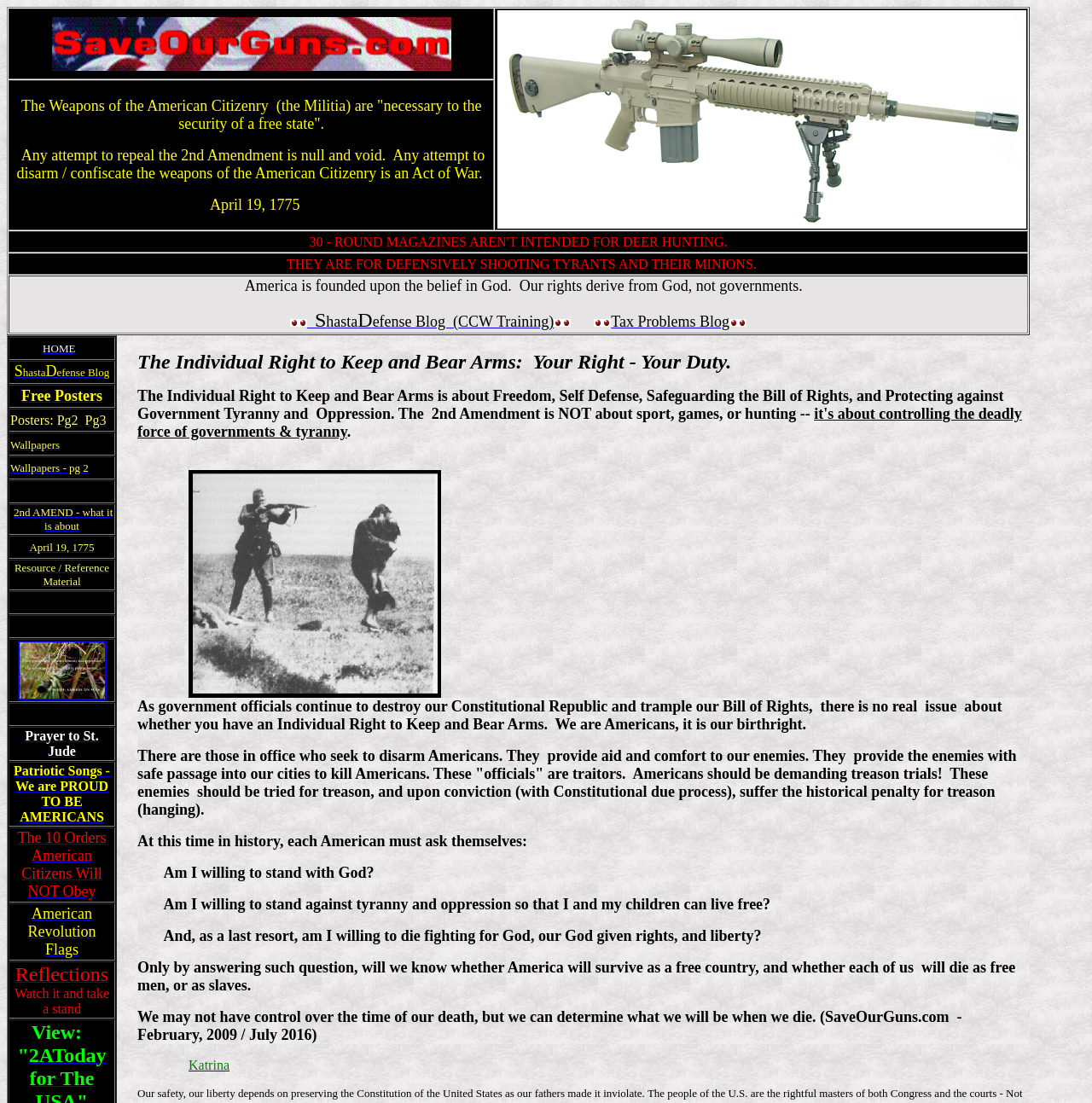What is the message conveyed by the image 'TeaPartyAmericanWayNEW.jpg'?
Make sure to answer the question with a detailed and comprehensive explanation.

The image 'TeaPartyAmericanWayNEW.jpg' appears to be a patriotic image related to the Tea Party movement and gun rights. The message conveyed by this image is likely one of American patriotism and support for gun rights.